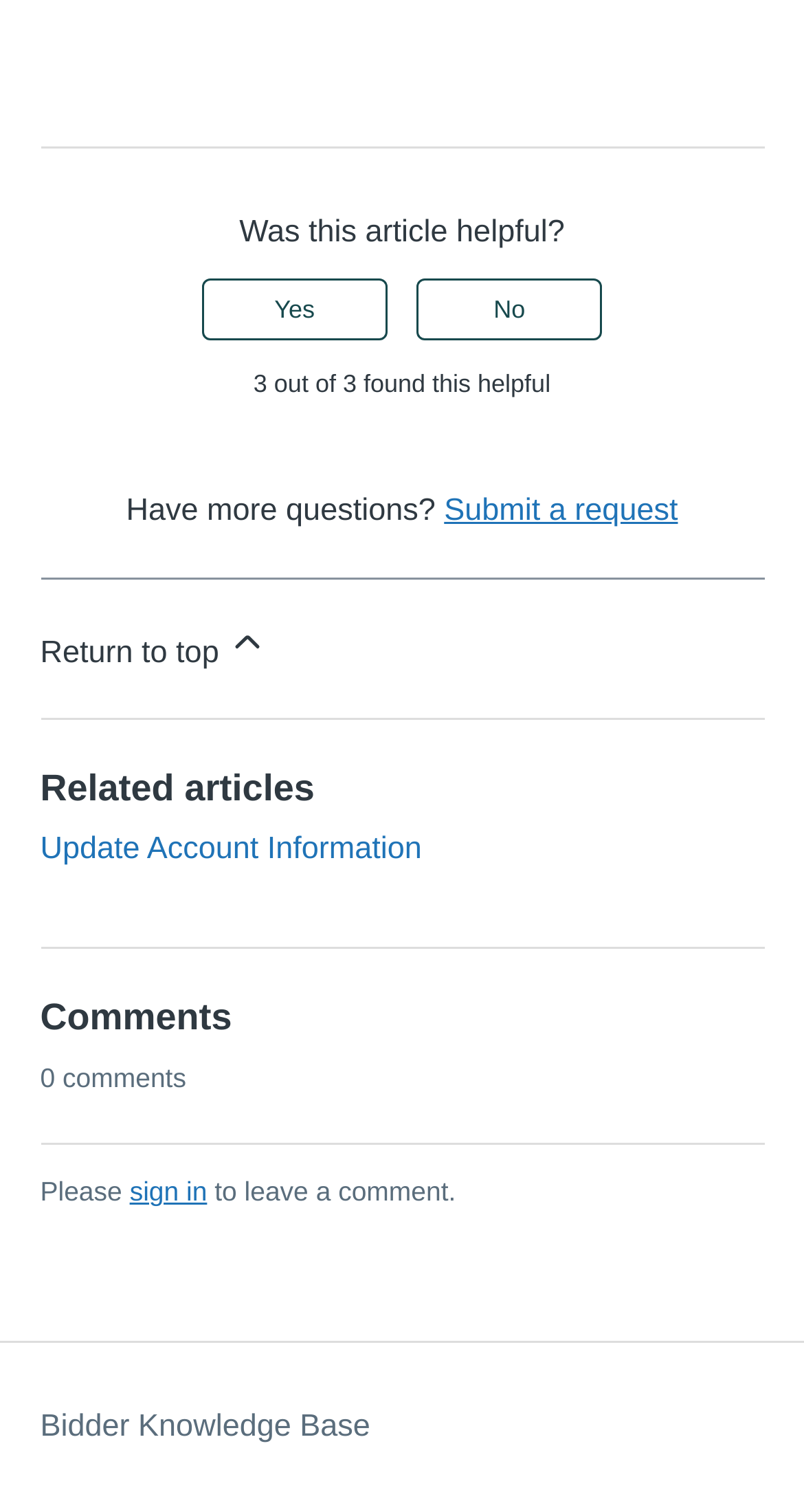How many comments are there?
Kindly answer the question with as much detail as you can.

I found a section for comments, and it says '0 comments'. This indicates that there are no comments on this article yet.